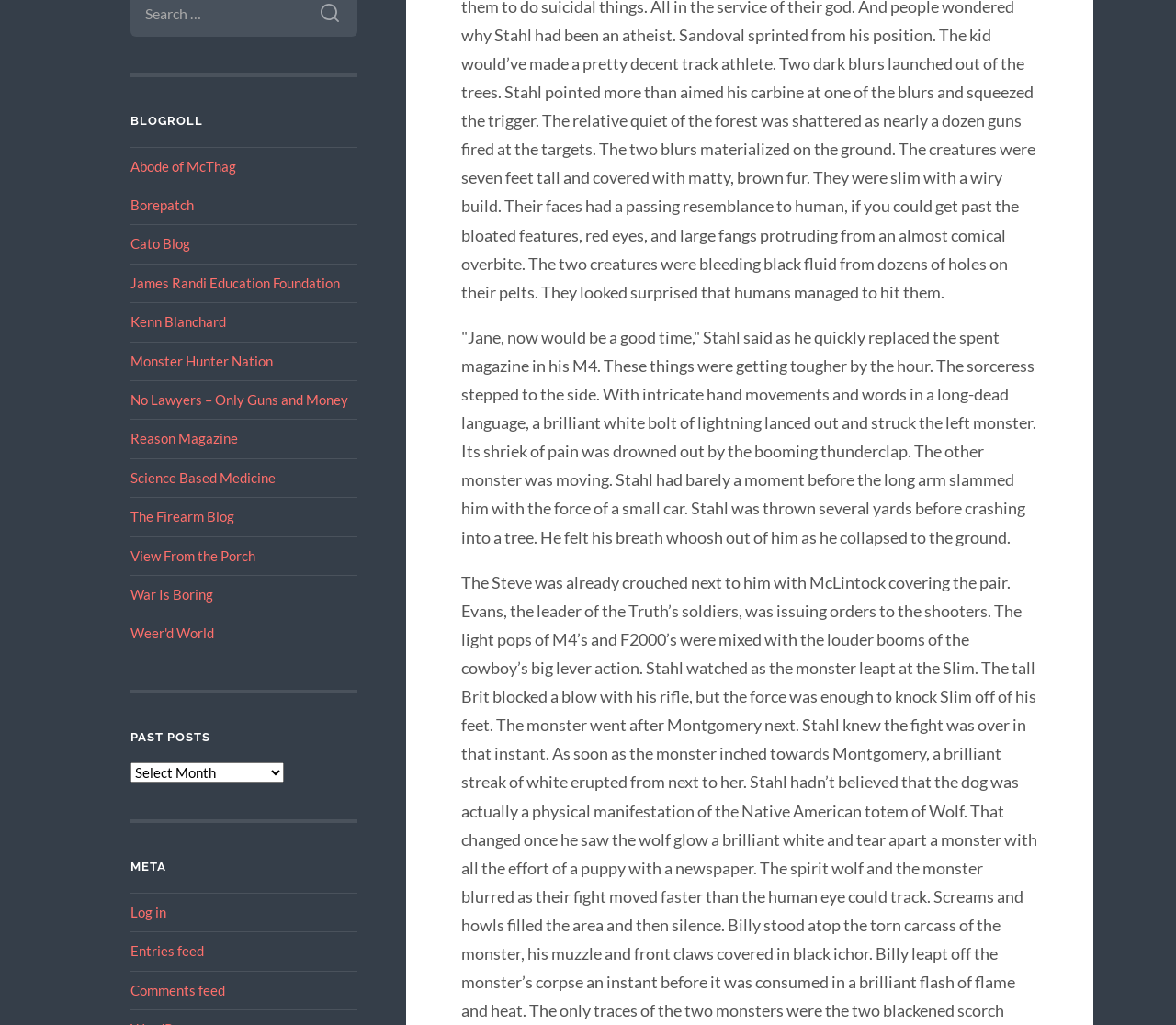Bounding box coordinates must be specified in the format (top-left x, top-left y, bottom-right x, bottom-right y). All values should be floating point numbers between 0 and 1. What are the bounding box coordinates of the UI element described as: Blog

None